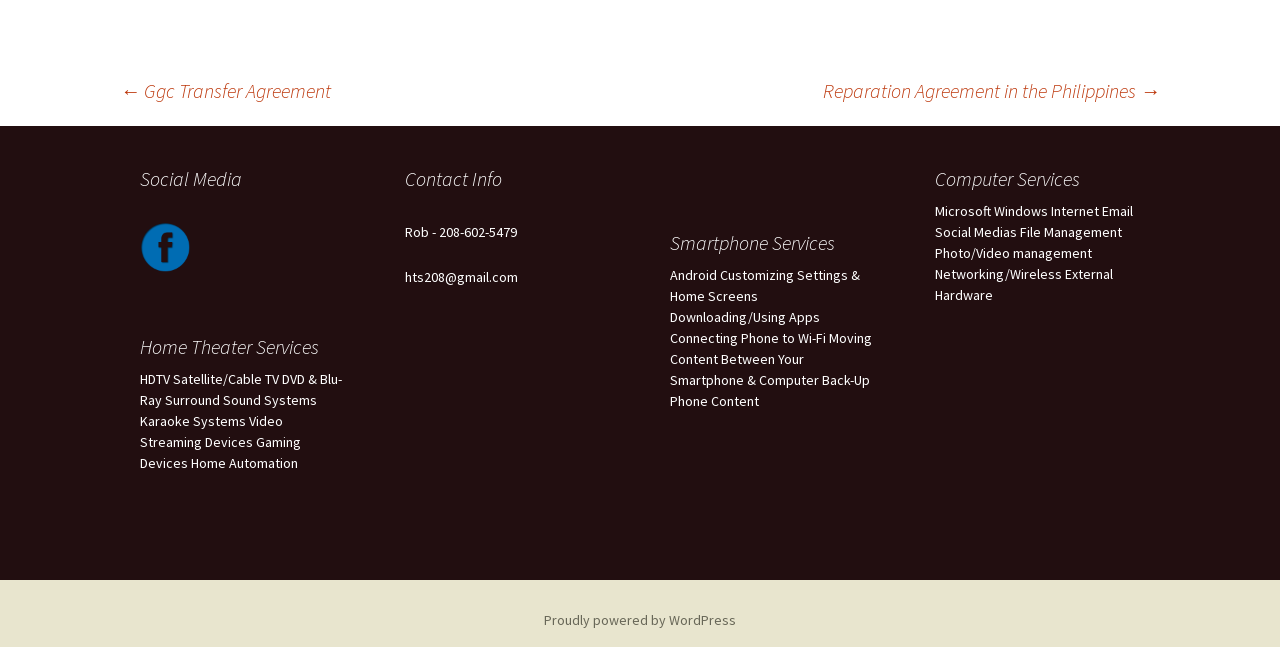Please provide a brief answer to the question using only one word or phrase: 
What is the phone number of Rob?

208-602-5479